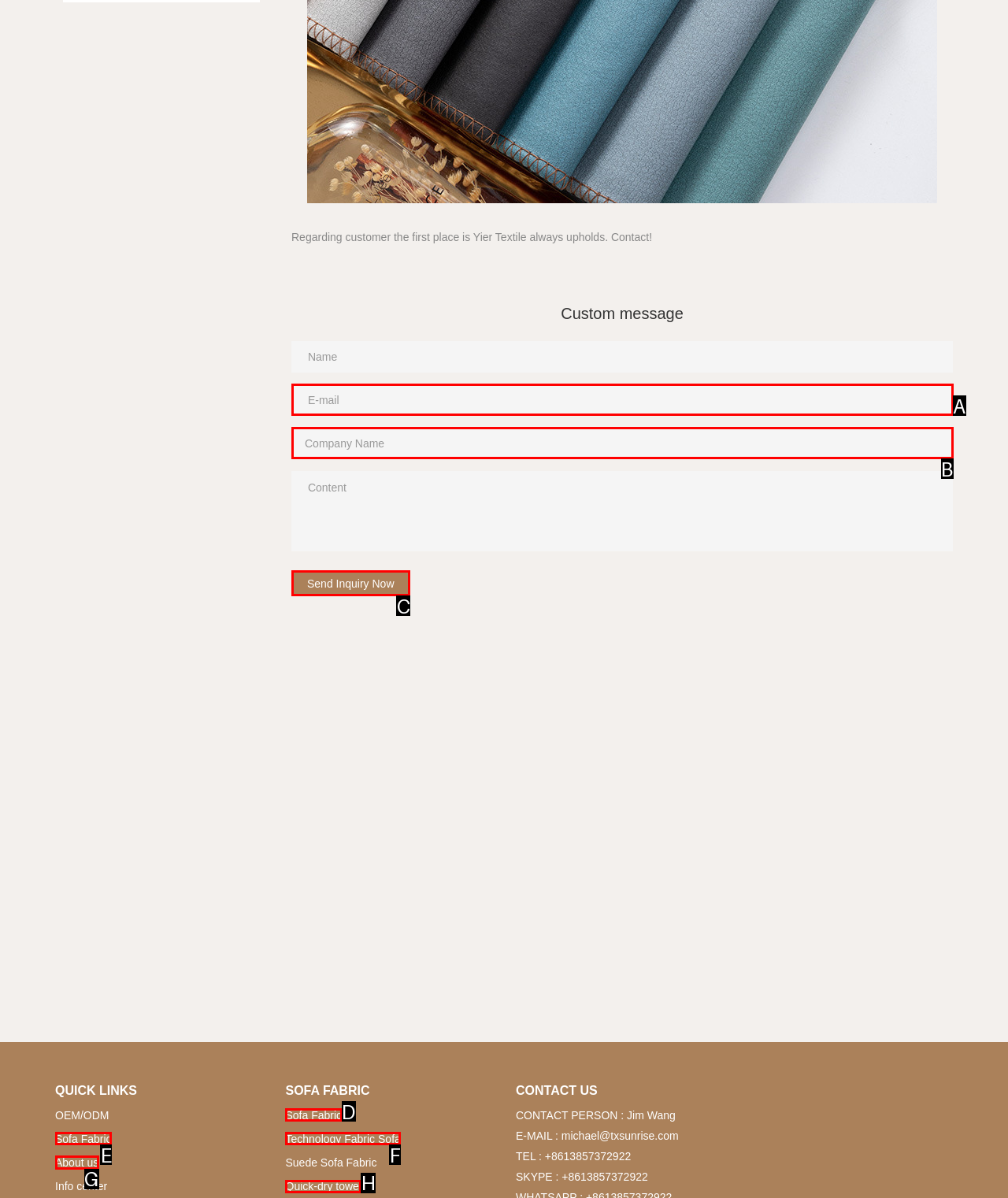Choose the HTML element that should be clicked to accomplish the task: View About us page. Answer with the letter of the chosen option.

G